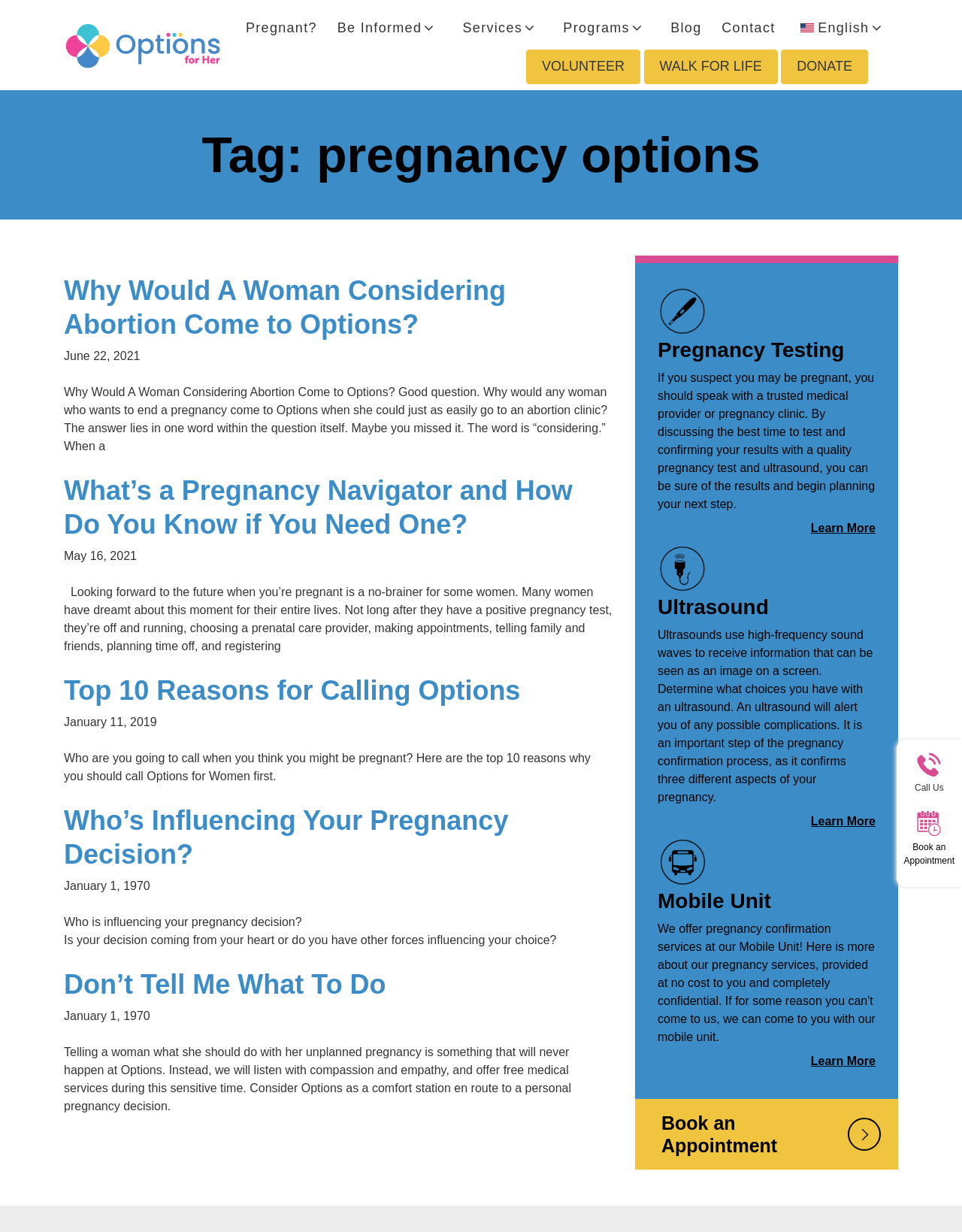Please provide a comprehensive response to the question based on the details in the image: How many articles are listed on the webpage?

The number of articles can be counted by looking at the sections with headings, such as 'Why Would A Woman Considering Abortion Come to Options?', 'What’s a Pregnancy Navigator and How Do You Know if You Need One?', 'Top 10 Reasons for Calling Options', and 'Who’s Influencing Your Pregnancy Decision?'. There are four such sections, indicating four articles.